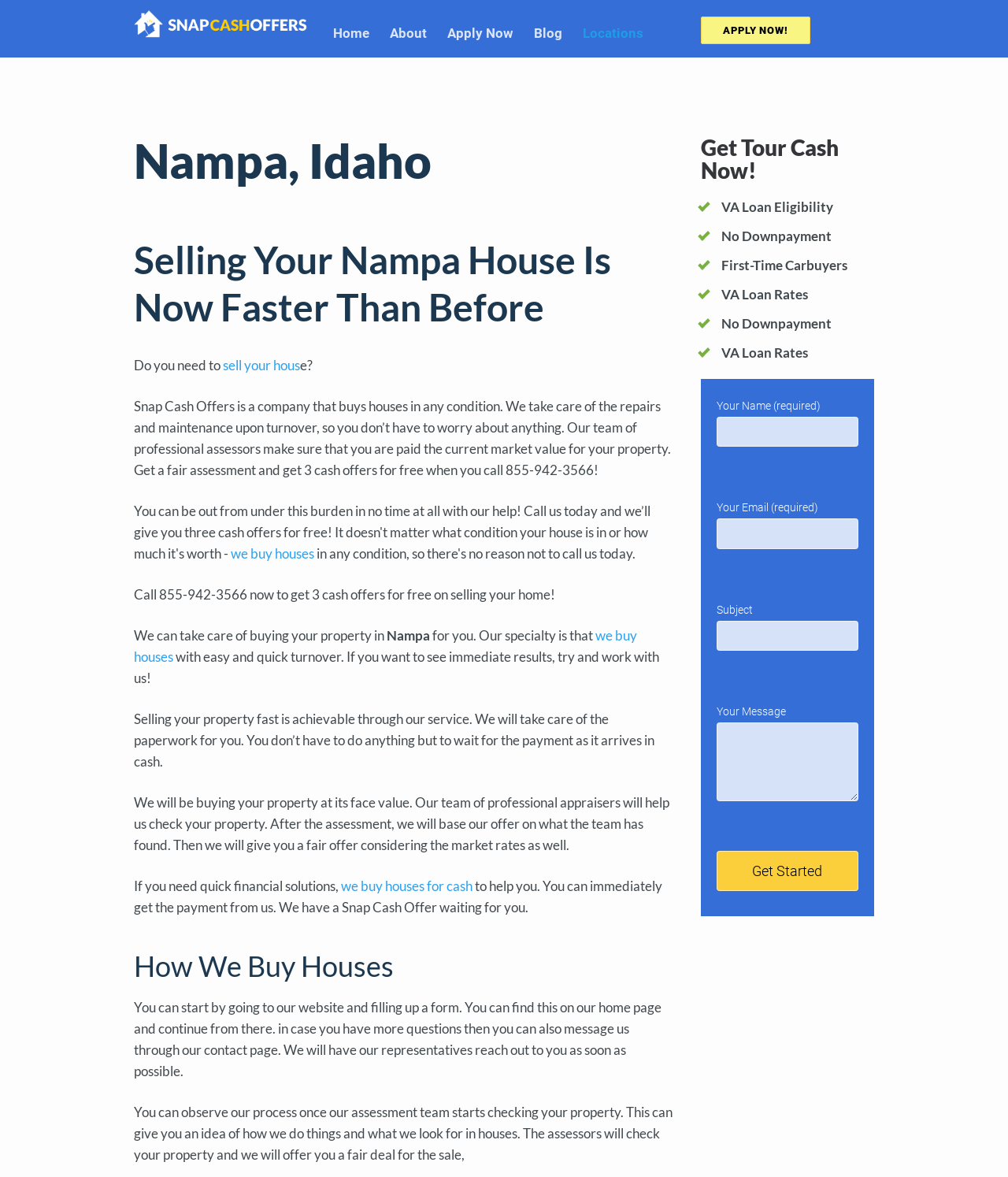Using the description: "we buy houses for cash", identify the bounding box of the corresponding UI element in the screenshot.

[0.338, 0.746, 0.469, 0.76]